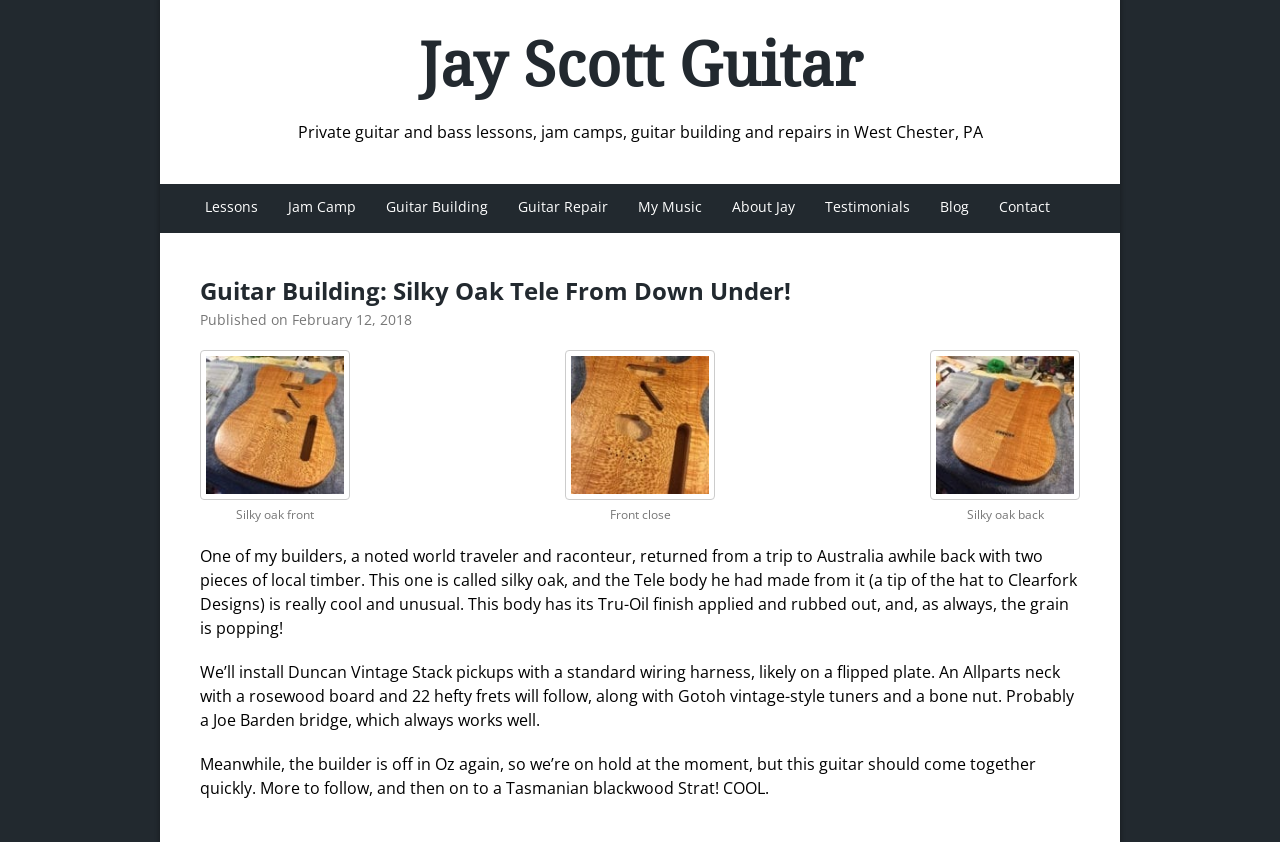Identify the bounding box coordinates for the element that needs to be clicked to fulfill this instruction: "View the 'Guitar Building: Silky Oak Tele From Down Under!' article". Provide the coordinates in the format of four float numbers between 0 and 1: [left, top, right, bottom].

[0.156, 0.324, 0.844, 0.367]